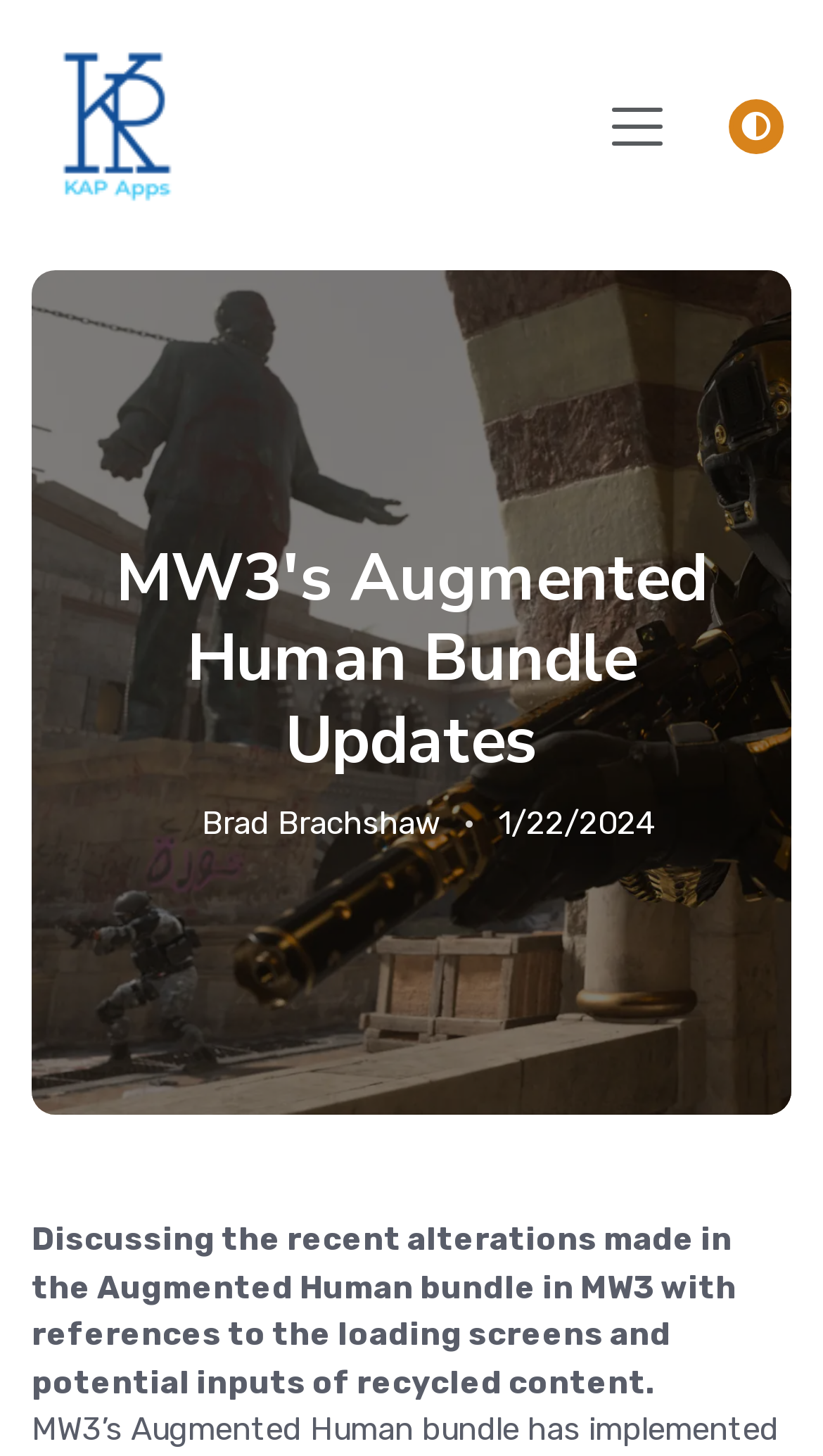Give a detailed overview of the webpage's appearance and contents.

The webpage appears to be a gaming news article, specifically discussing updates to the Augmented Human Bundle in MW3. At the top left of the page, there is a link to "Kap Apps" accompanied by a small image. On the top right, there are two buttons: "Toggle navigation" and a button with an icon. 

Below the top section, the main content of the article begins. The title "MW3's Augmented Human Bundle Updates" is prominently displayed. The article's author, "Brad Brachshaw", is credited, and the publication date "1/22/2024" is provided. 

The article's main text discusses the recent changes made to the Augmented Human bundle in MW3, referencing loading screens and potential recycled content. The text is divided into two sections, with the first section providing an overview of the updates and the second section delving deeper into the details.